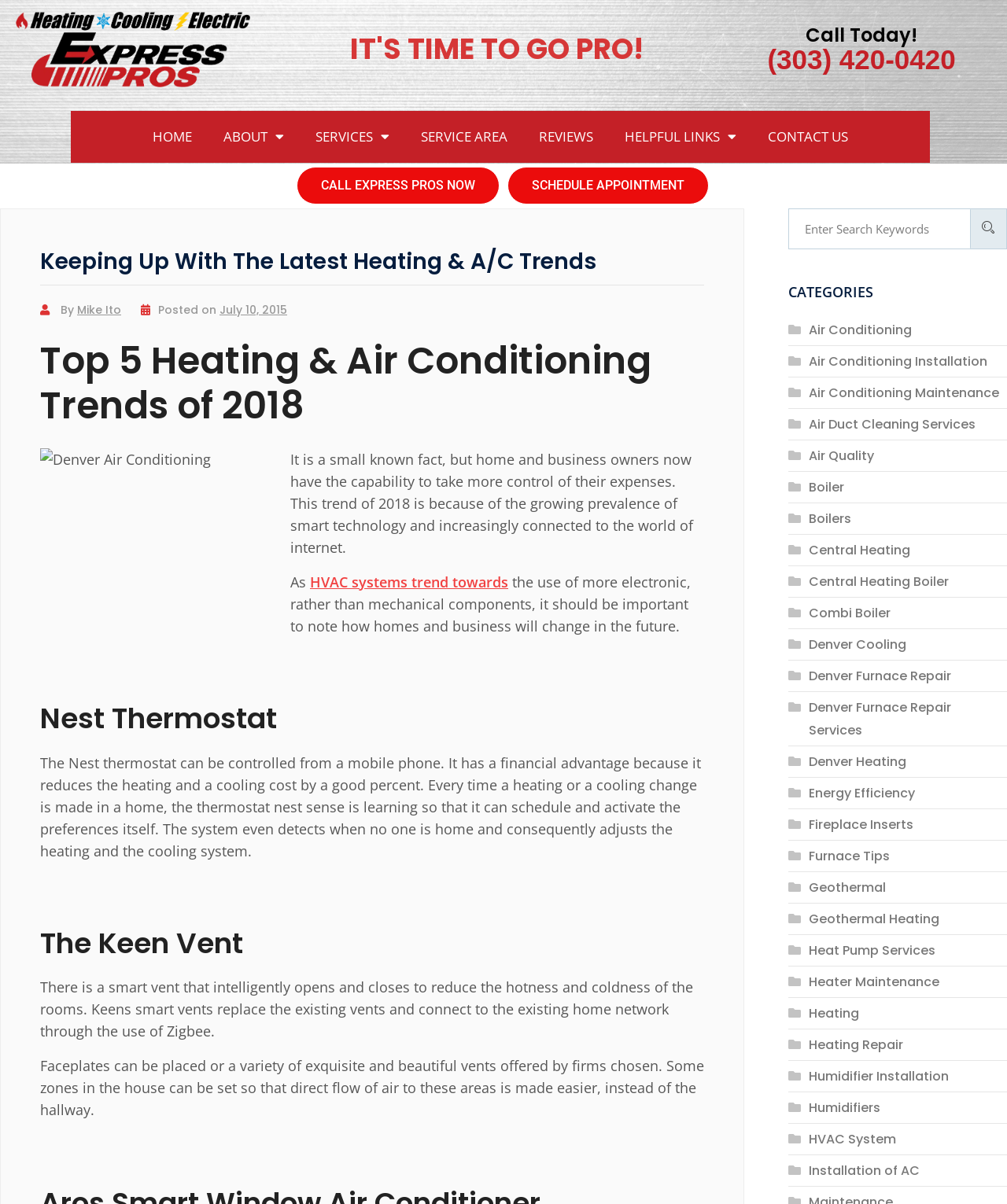Examine the image carefully and respond to the question with a detailed answer: 
What is the benefit of using Nest thermostat?

I found this information by reading the paragraph under the heading 'Nest Thermostat', which mentions that the Nest thermostat has a financial advantage because it reduces the heating and cooling cost by a good percent.